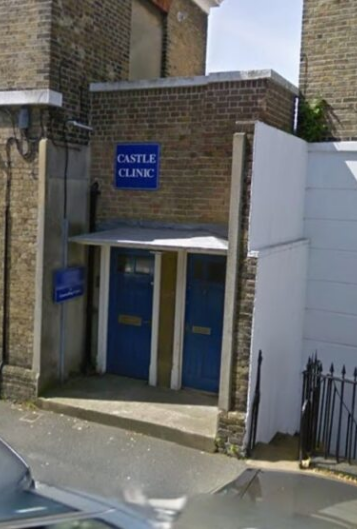What is the Castle Clinic part of?
Please give a detailed and elaborate answer to the question based on the image.

The Castle Clinic is part of the East Kent Foot Care network, which is known for providing specialized foot care services, indicating that the clinic offers specialized care for foot-related issues.